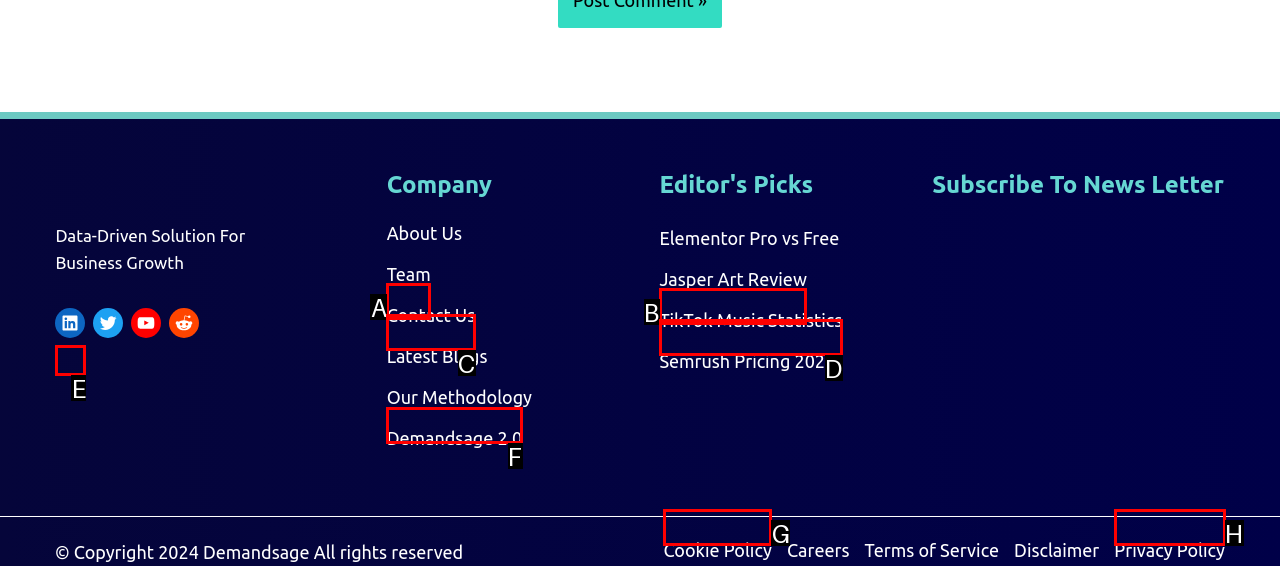Select the right option to accomplish this task: Click the link to view bulgariska damer som letar efter kärlek, äktenskap. Reply with the letter corresponding to the correct UI element.

None